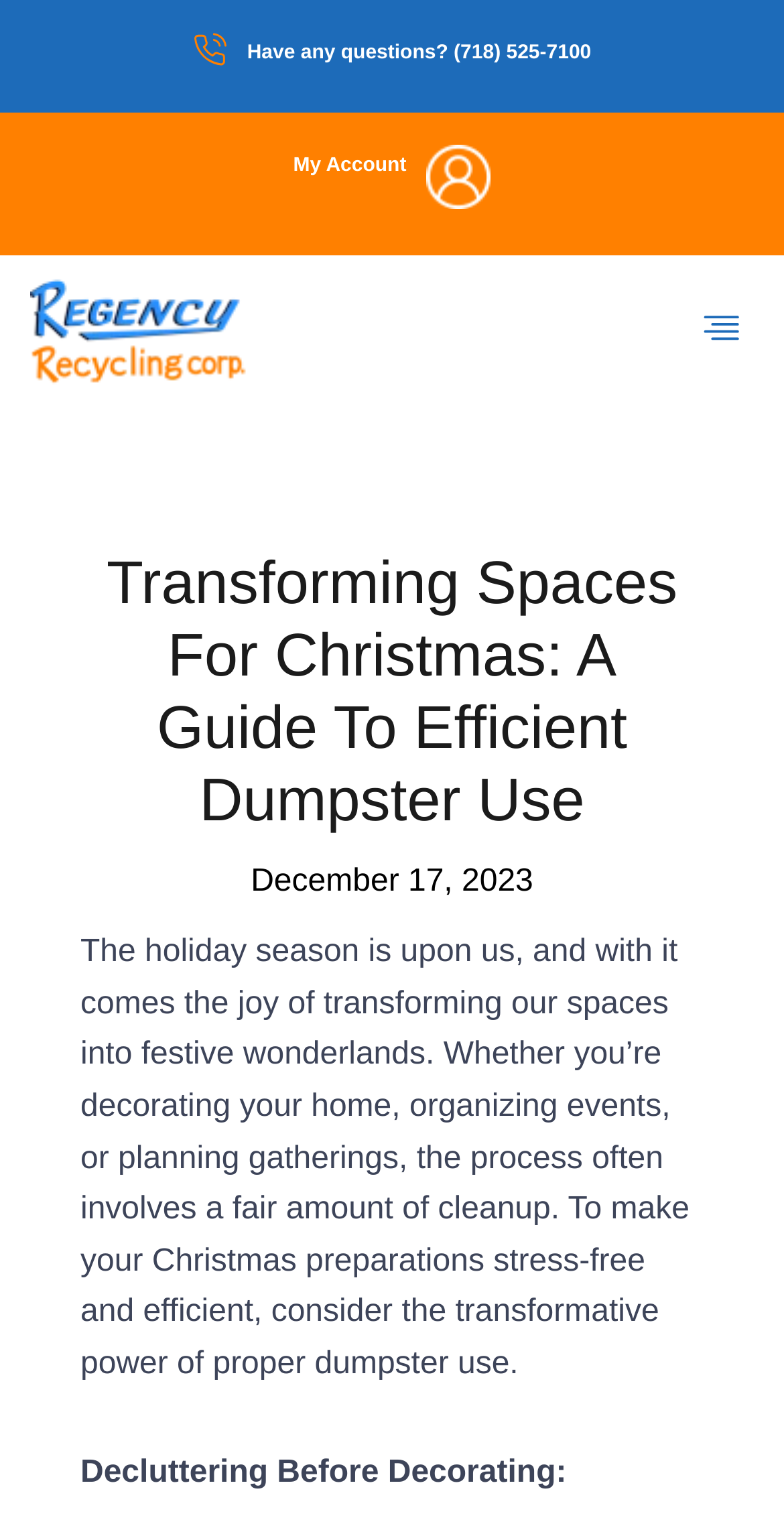Determine the bounding box for the UI element that matches this description: "My Account".

[0.374, 0.101, 0.518, 0.116]